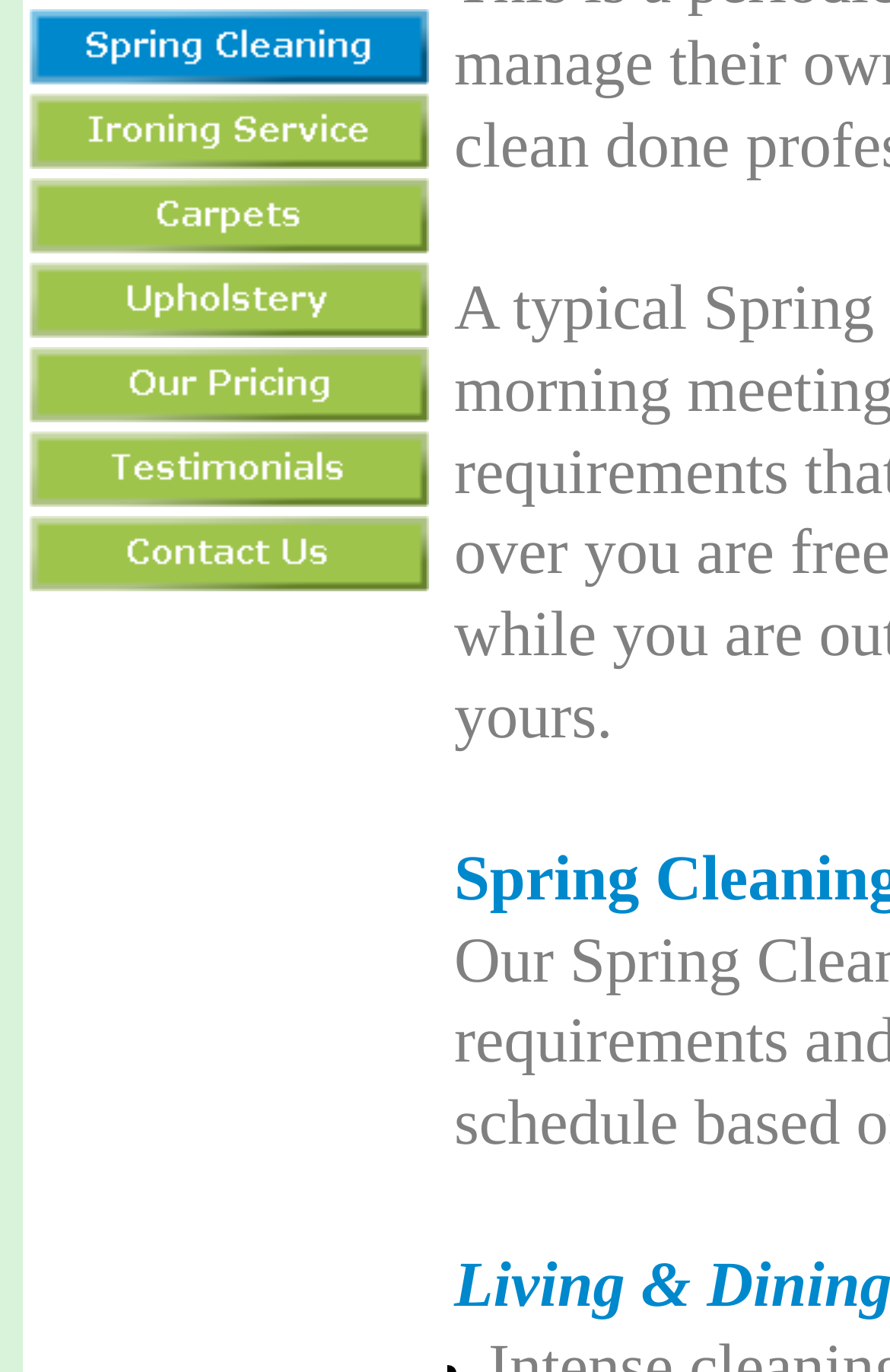Determine the bounding box coordinates of the UI element that matches the following description: "Ironing Service". The coordinates should be four float numbers between 0 and 1 in the format [left, top, right, bottom].

[0.033, 0.068, 0.482, 0.123]